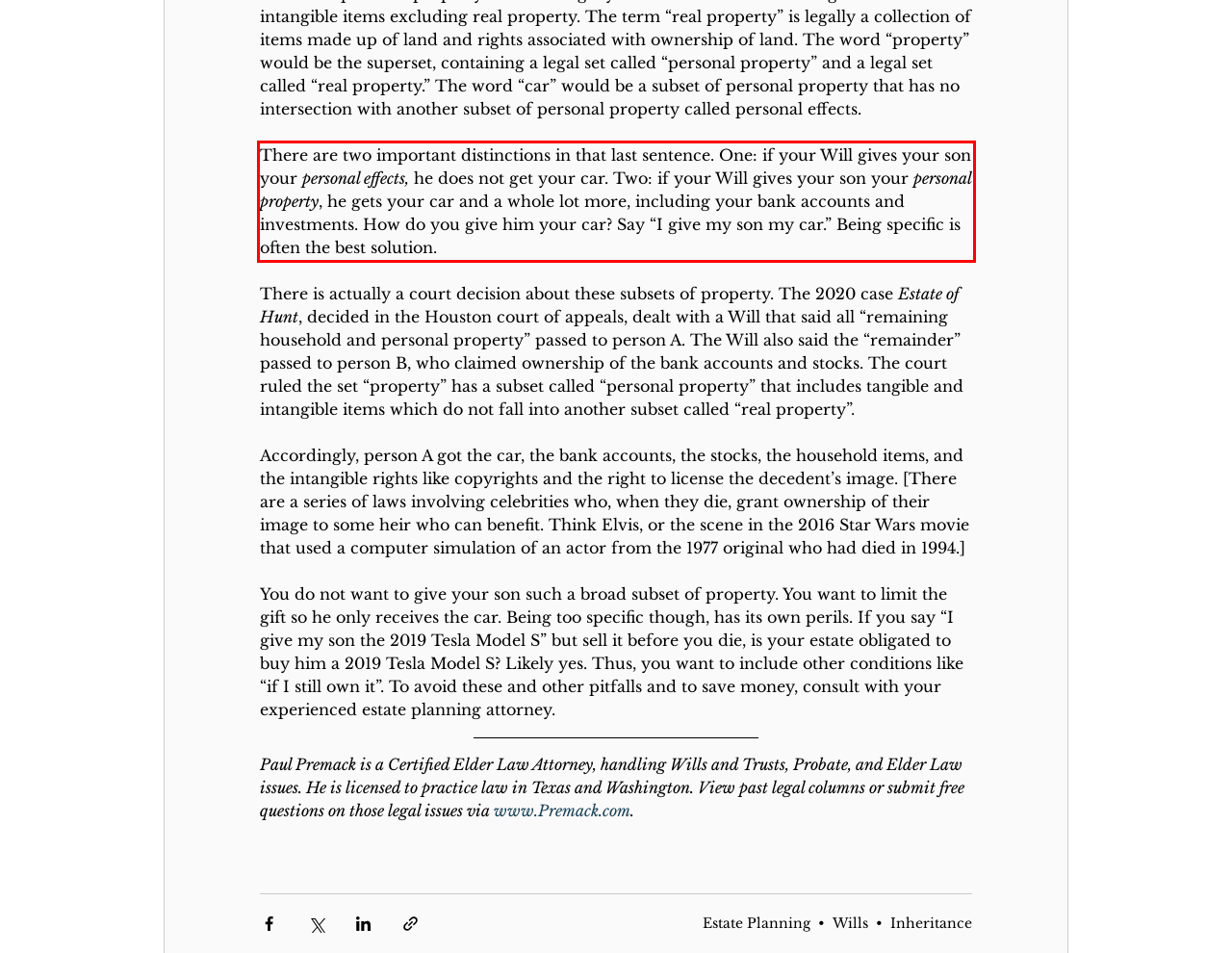Identify and extract the text within the red rectangle in the screenshot of the webpage.

There are two important distinctions in that last sentence. One: if your Will gives your son your personal effects, he does not get your car. Two: if your Will gives your son your personal property, he gets your car and a whole lot more, including your bank accounts and investments. How do you give him your car? Say “I give my son my car.” Being specific is often the best solution.